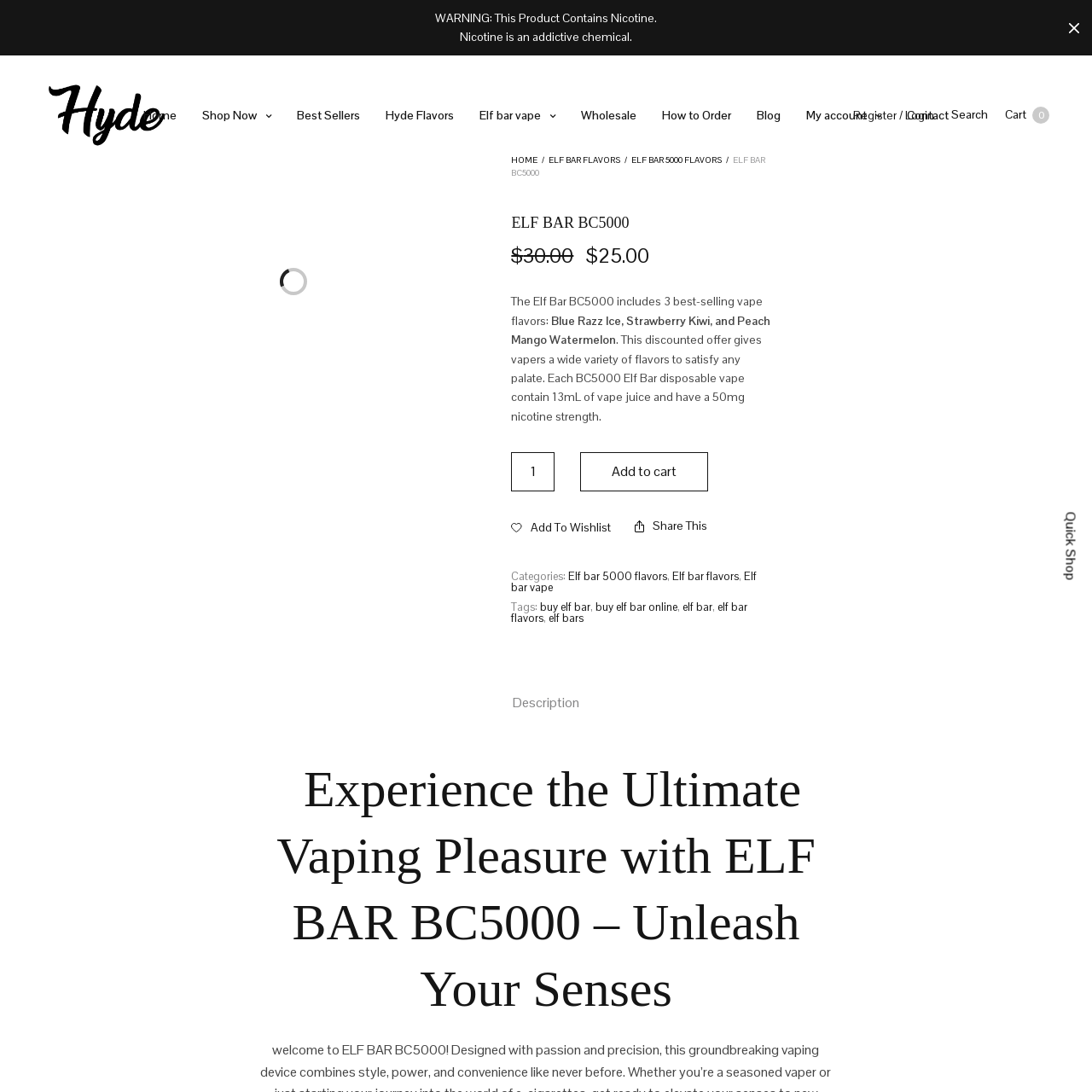Write a comprehensive caption detailing the image within the red boundary.

The image features a stylized logo or graphic related to "Hype Vapes Flavors." This visual element is likely designed to capture attention in a vibrant and energetic way, aligning with the branding of the vaping products it represents. The logo embodies the essence of the variety of flavors offered by Hype Vapes, appealing to vaping enthusiasts looking for new experiences. Given the context of the page, which promotes various vape products and flavors, this image serves as a key visual component that enhances the overall aesthetic and thematic appeal of the ELF BAR BC5000 vaping products showcased around it.